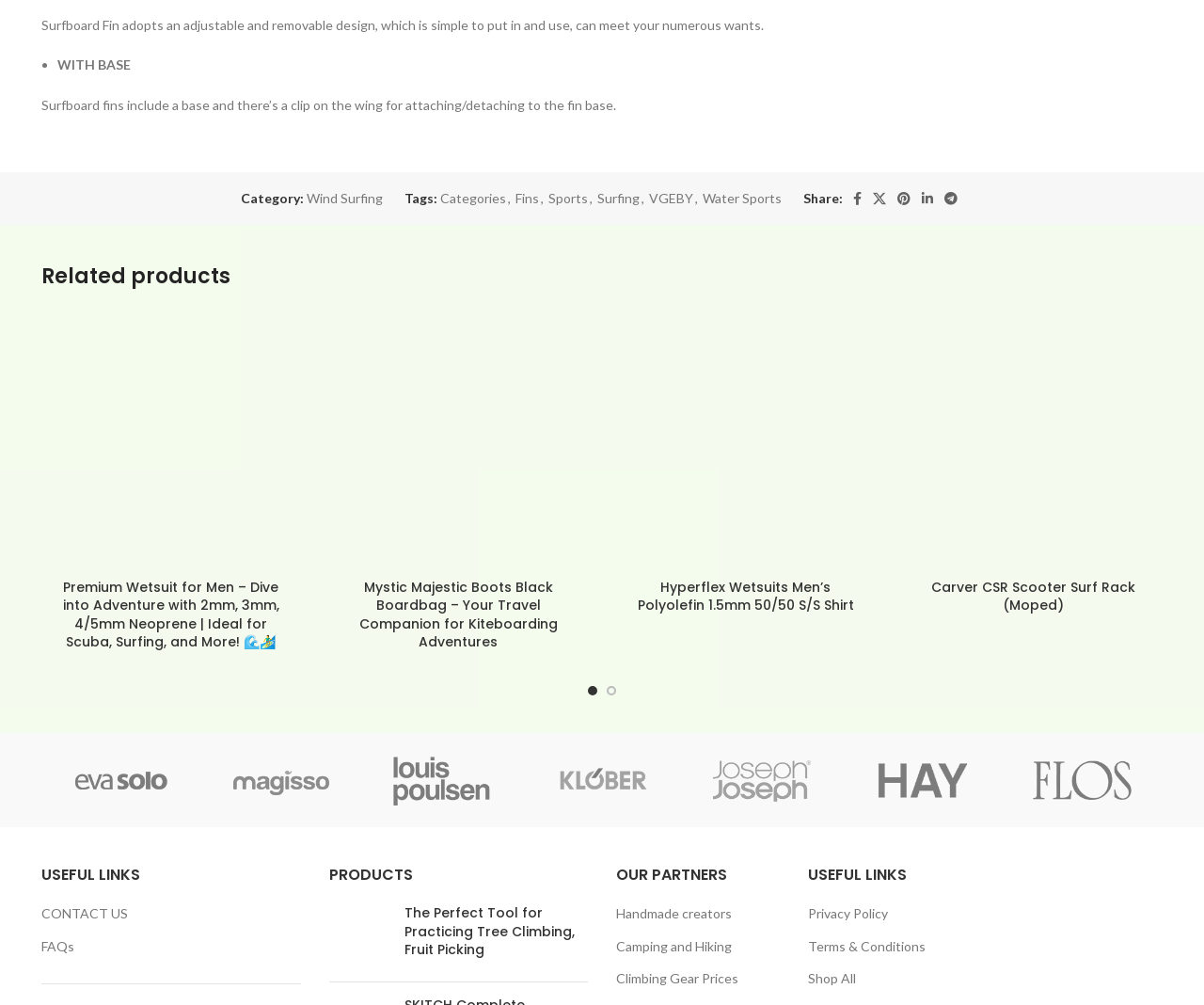Please identify the bounding box coordinates of the element's region that should be clicked to execute the following instruction: "Read about Legacy IAS Academy". The bounding box coordinates must be four float numbers between 0 and 1, i.e., [left, top, right, bottom].

None